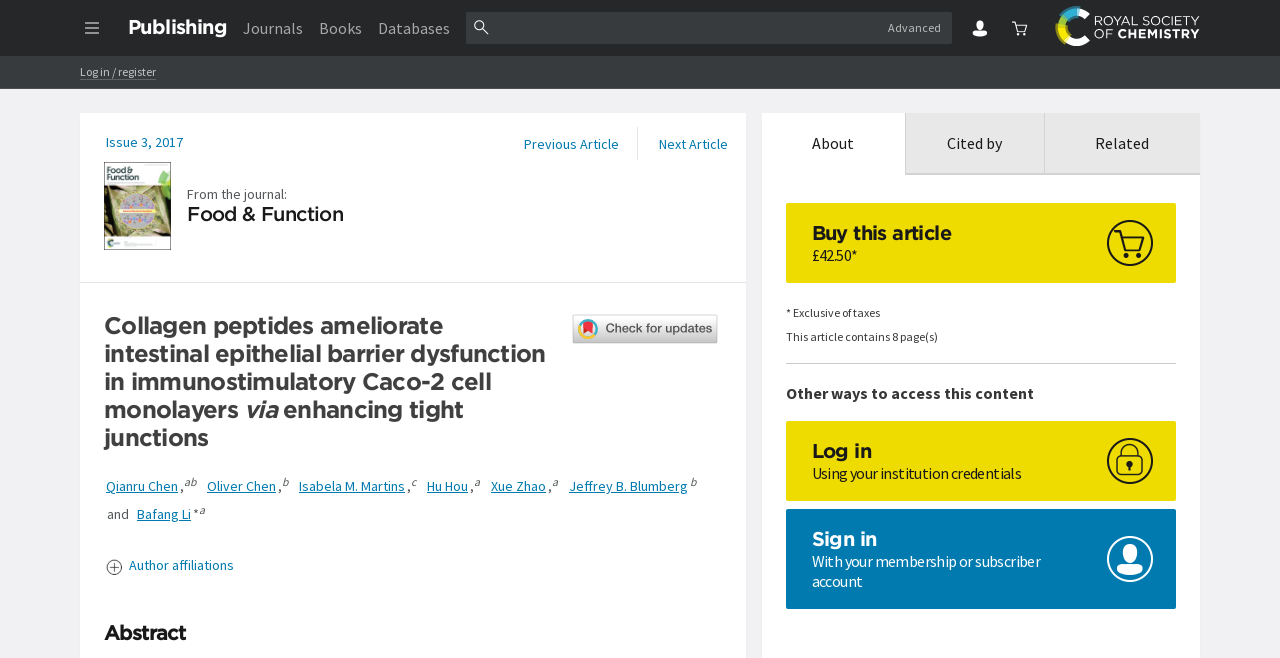Please answer the following query using a single word or phrase: 
What is the title of the article?

Collagen peptides ameliorate intestinal epithelial barrier dysfunction in immunostimulatory Caco-2 cell monolayers via enhancing tight junctions